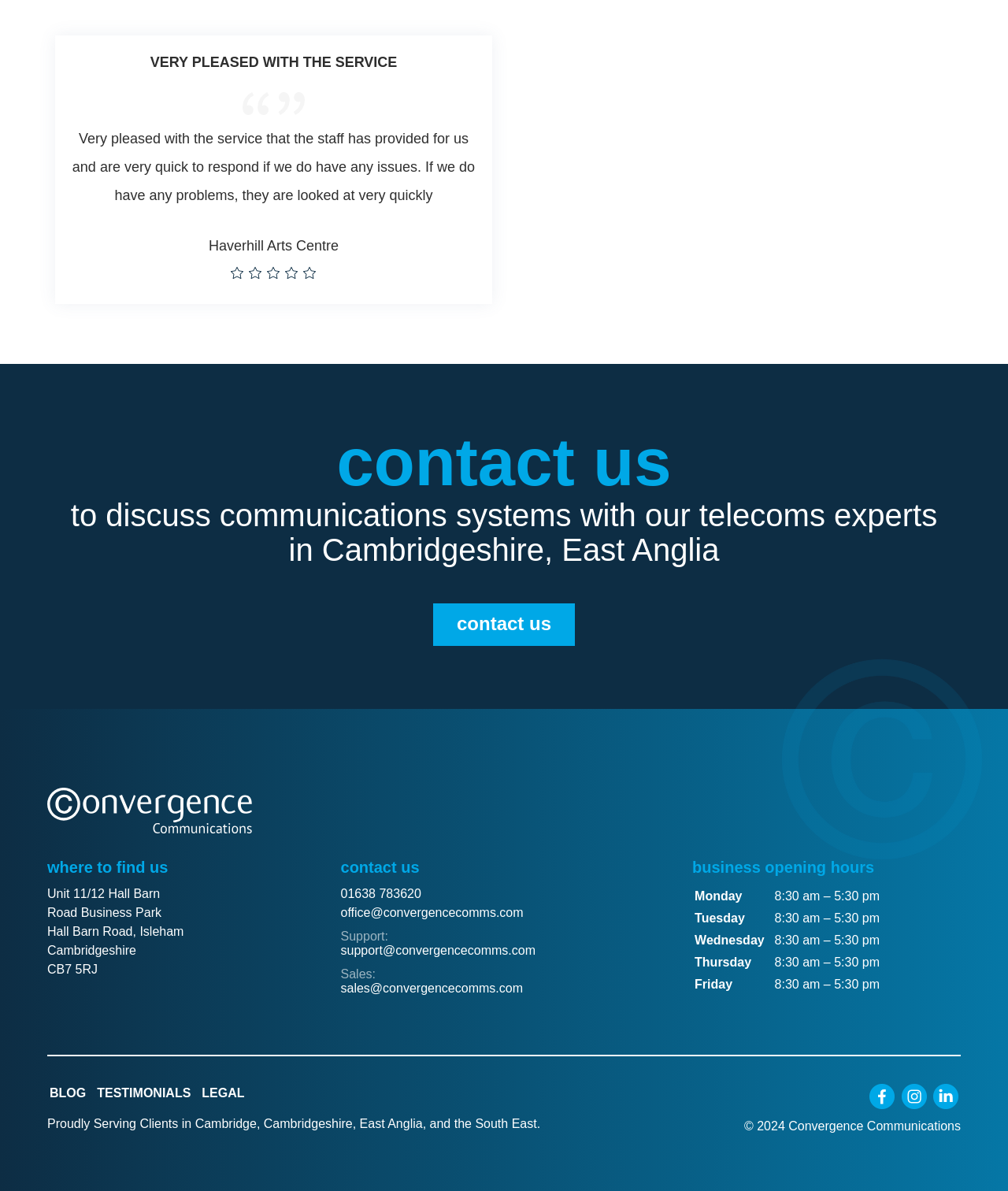Locate the bounding box coordinates of the element that should be clicked to execute the following instruction: "check business opening hours".

[0.687, 0.721, 0.867, 0.736]